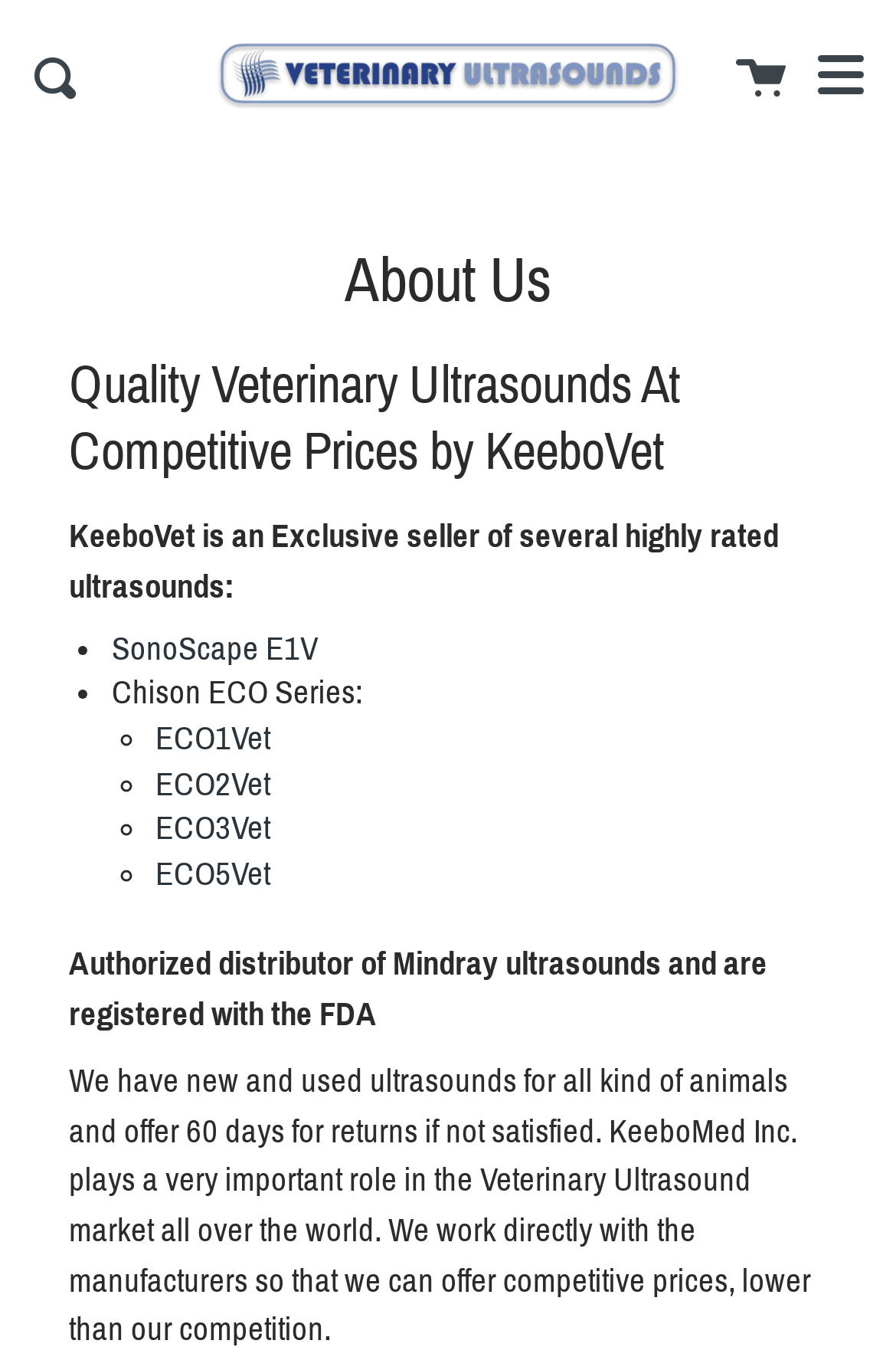Is KeeboMed an authorized distributor of Mindray ultrasounds?
Using the information from the image, give a concise answer in one word or a short phrase.

Yes